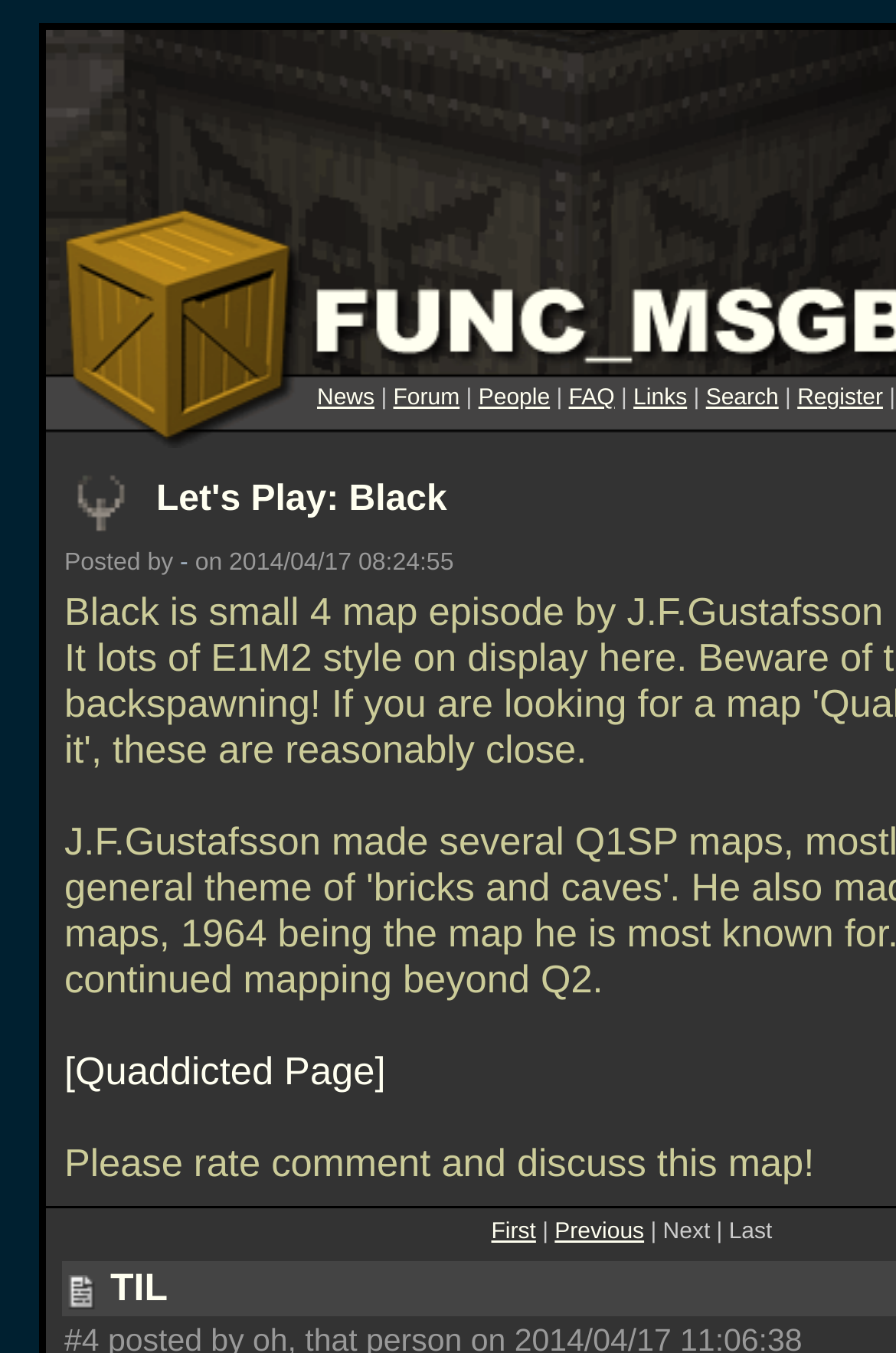What is the purpose of the rating system?
Could you give a comprehensive explanation in response to this question?

Below the discussion title, I can see a text that says 'Please rate comment and discuss this map!', which suggests that the rating system is used to rate comments and discuss maps on the website.